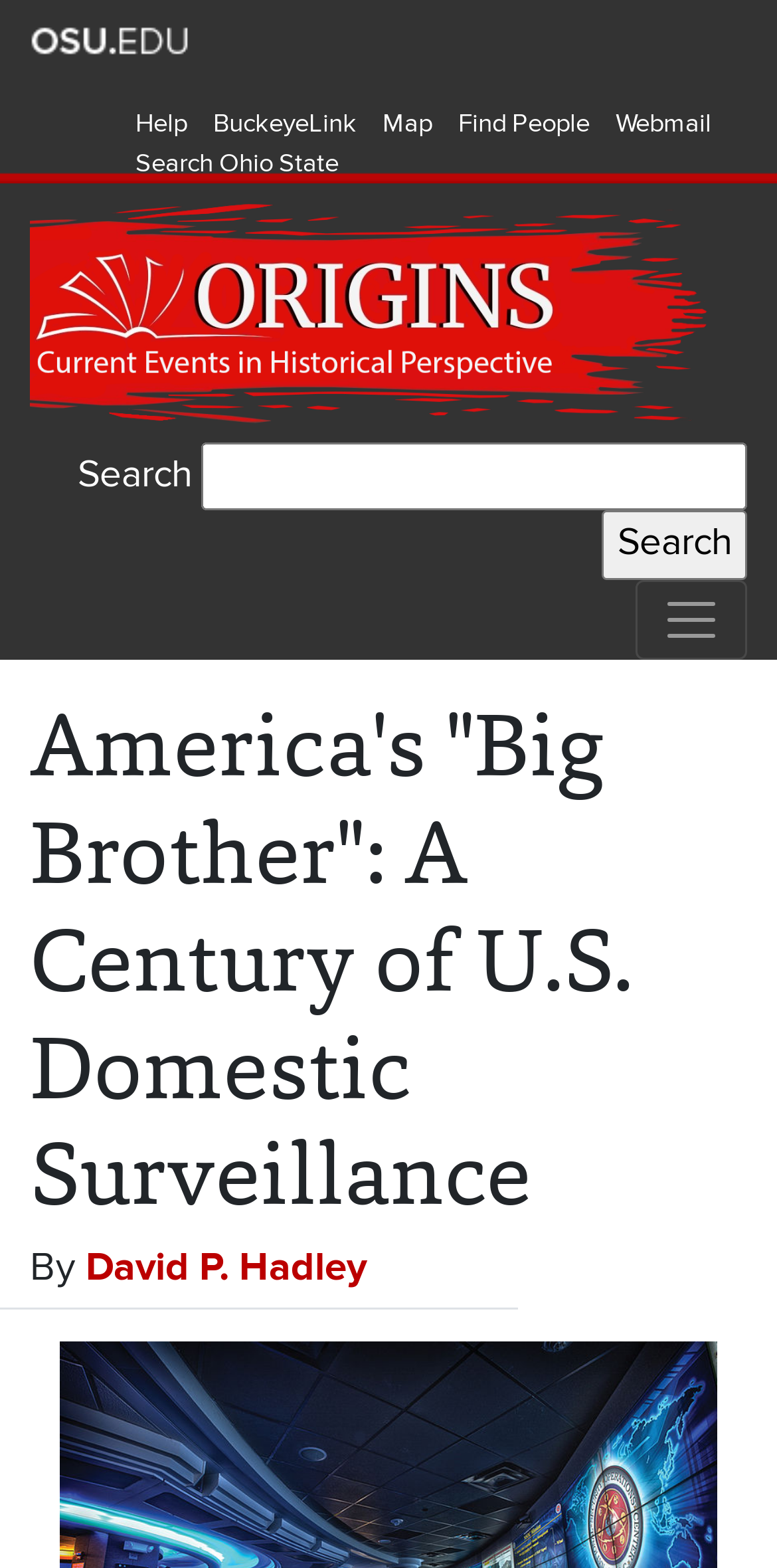Determine the bounding box coordinates for the area that needs to be clicked to fulfill this task: "read David P. Hadley's article". The coordinates must be given as four float numbers between 0 and 1, i.e., [left, top, right, bottom].

[0.11, 0.793, 0.472, 0.824]